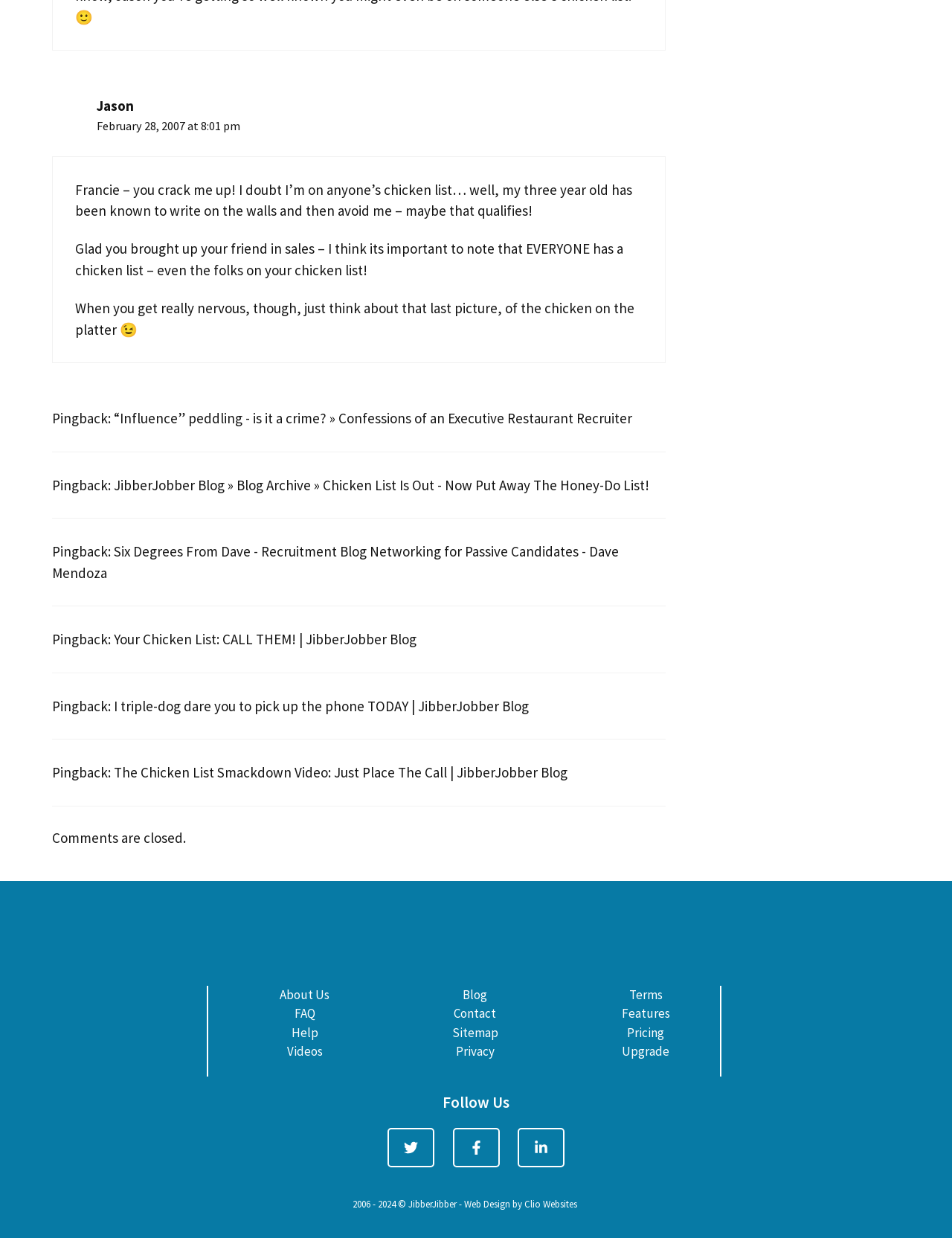What is the purpose of the links at the bottom of the page?
Can you provide an in-depth and detailed response to the question?

The links at the bottom of the page appear to be a navigation menu, providing access to various sections of the website, such as 'About Us', 'FAQ', 'Help', and others. This suggests that the purpose of these links is to facilitate navigation and exploration of the website.